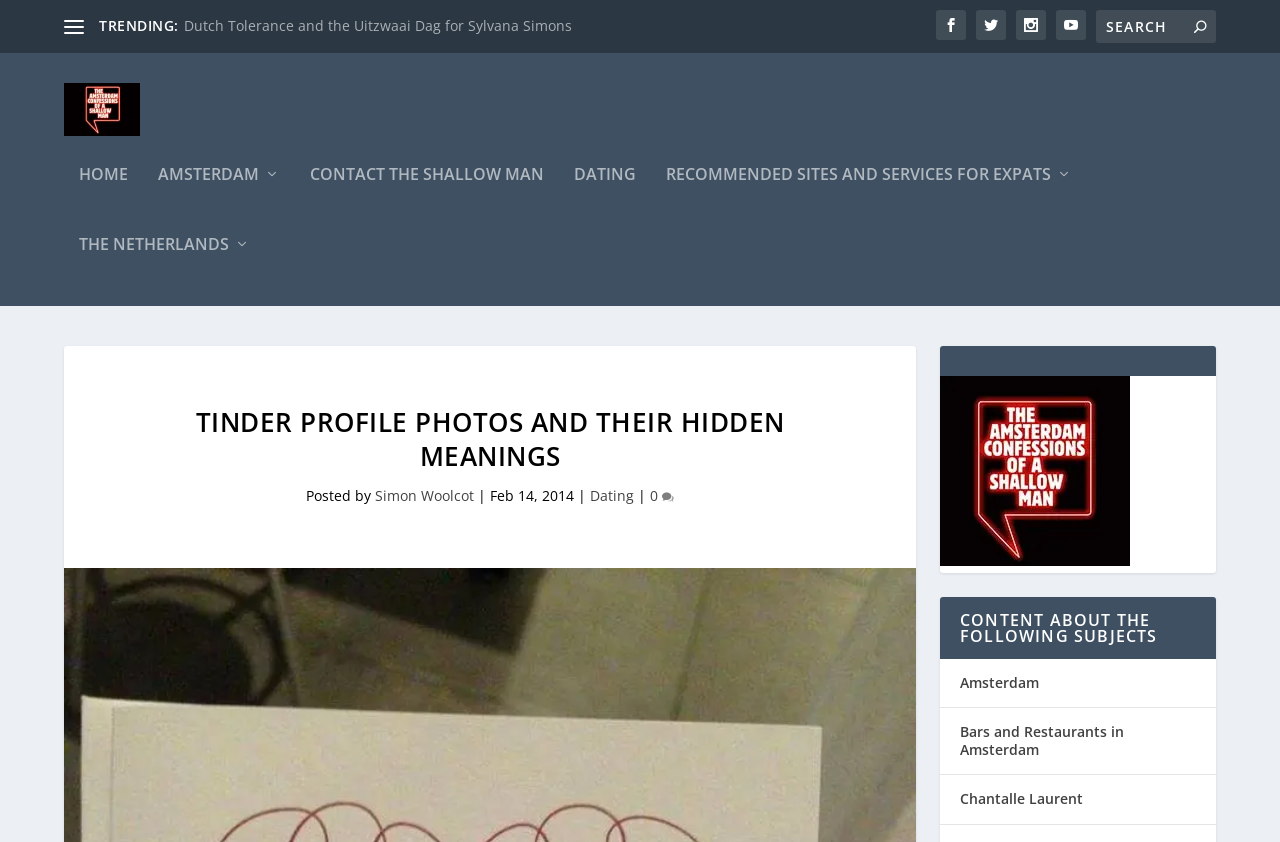Identify the bounding box coordinates for the region to click in order to carry out this instruction: "Read the article about Dutch tolerance". Provide the coordinates using four float numbers between 0 and 1, formatted as [left, top, right, bottom].

[0.143, 0.019, 0.446, 0.042]